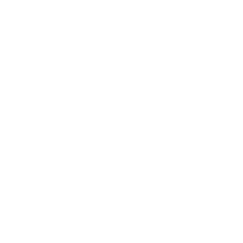Can you give a detailed response to the following question using the information from the image? What is the label on the product?

The product is labeled as 'New', which showcases its latest availability in the market.